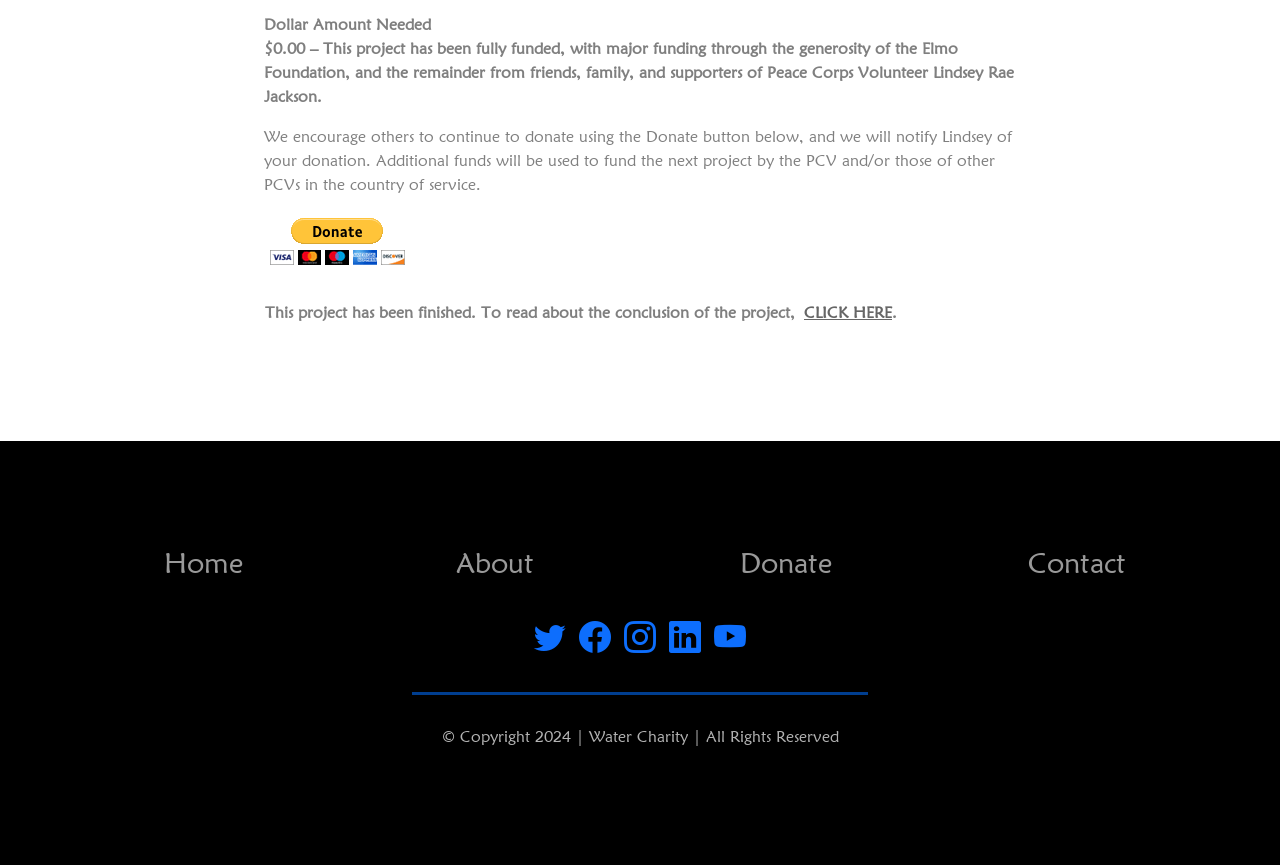What is the current status of the project?
Refer to the image and provide a one-word or short phrase answer.

Fully funded